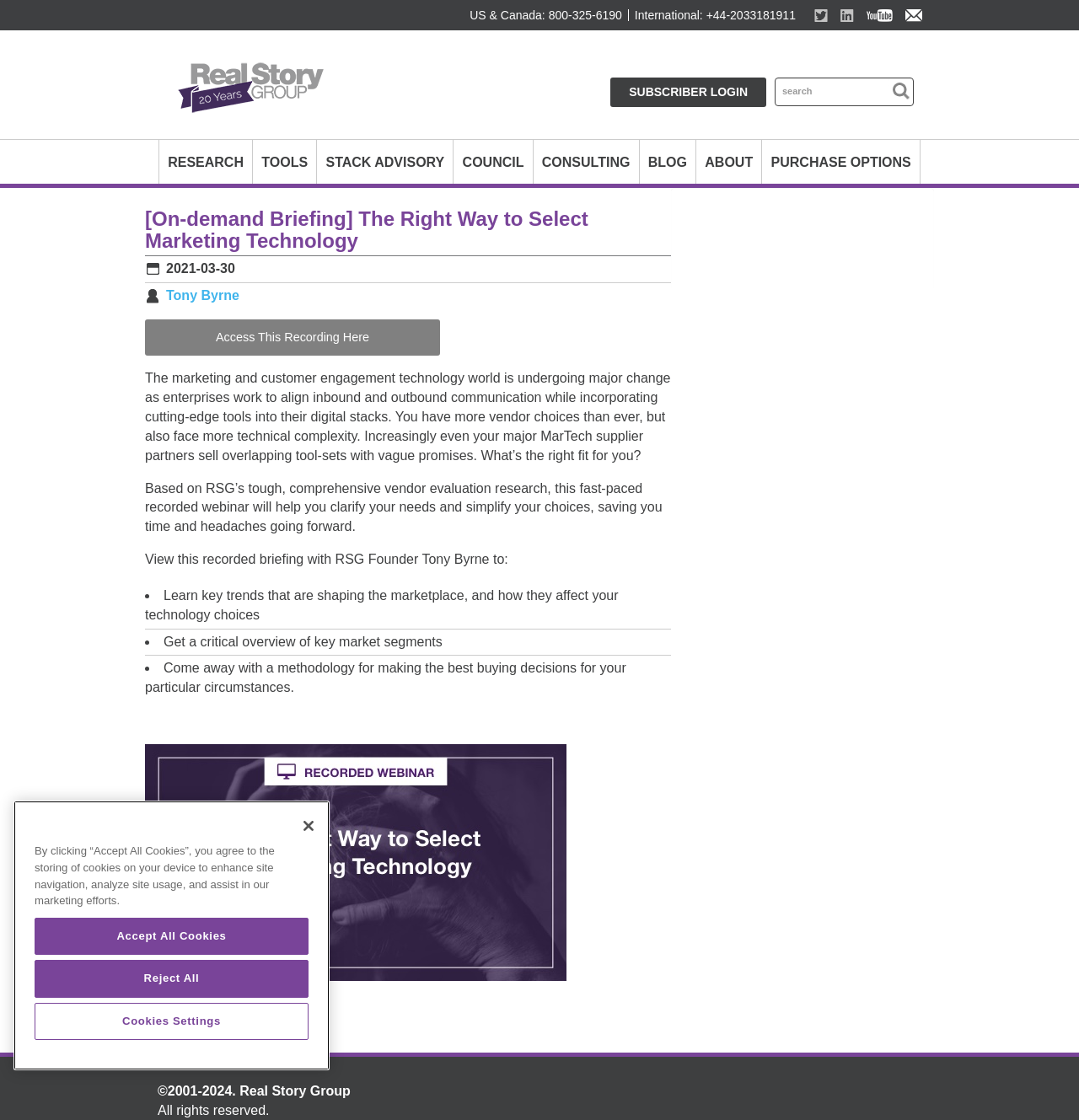What can be accessed by clicking the 'Access This Recording Here' link?
Answer the question with just one word or phrase using the image.

The recording